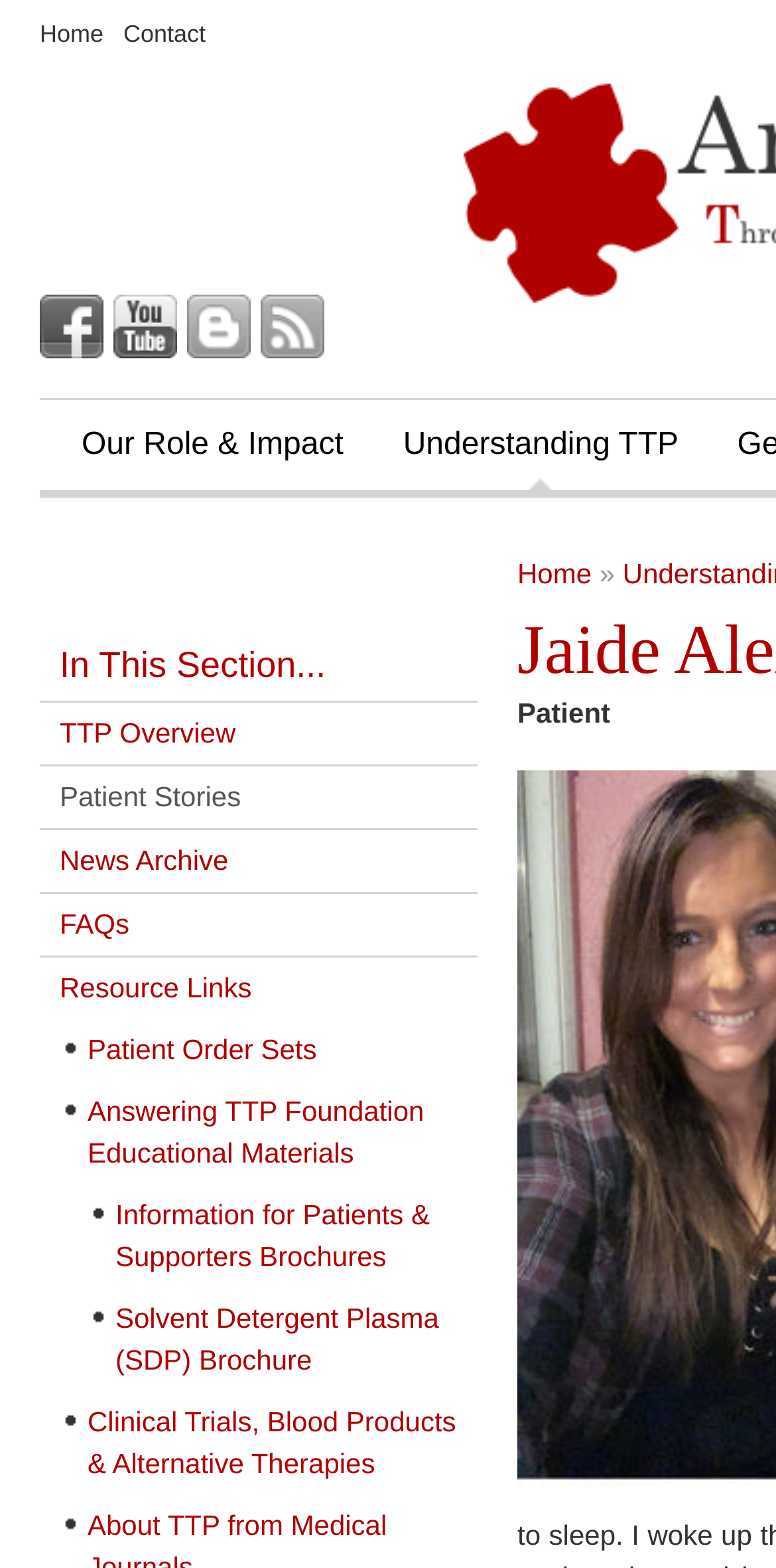Find the bounding box coordinates of the element to click in order to complete this instruction: "Click on REVIEW". The bounding box coordinates must be four float numbers between 0 and 1, denoted as [left, top, right, bottom].

None